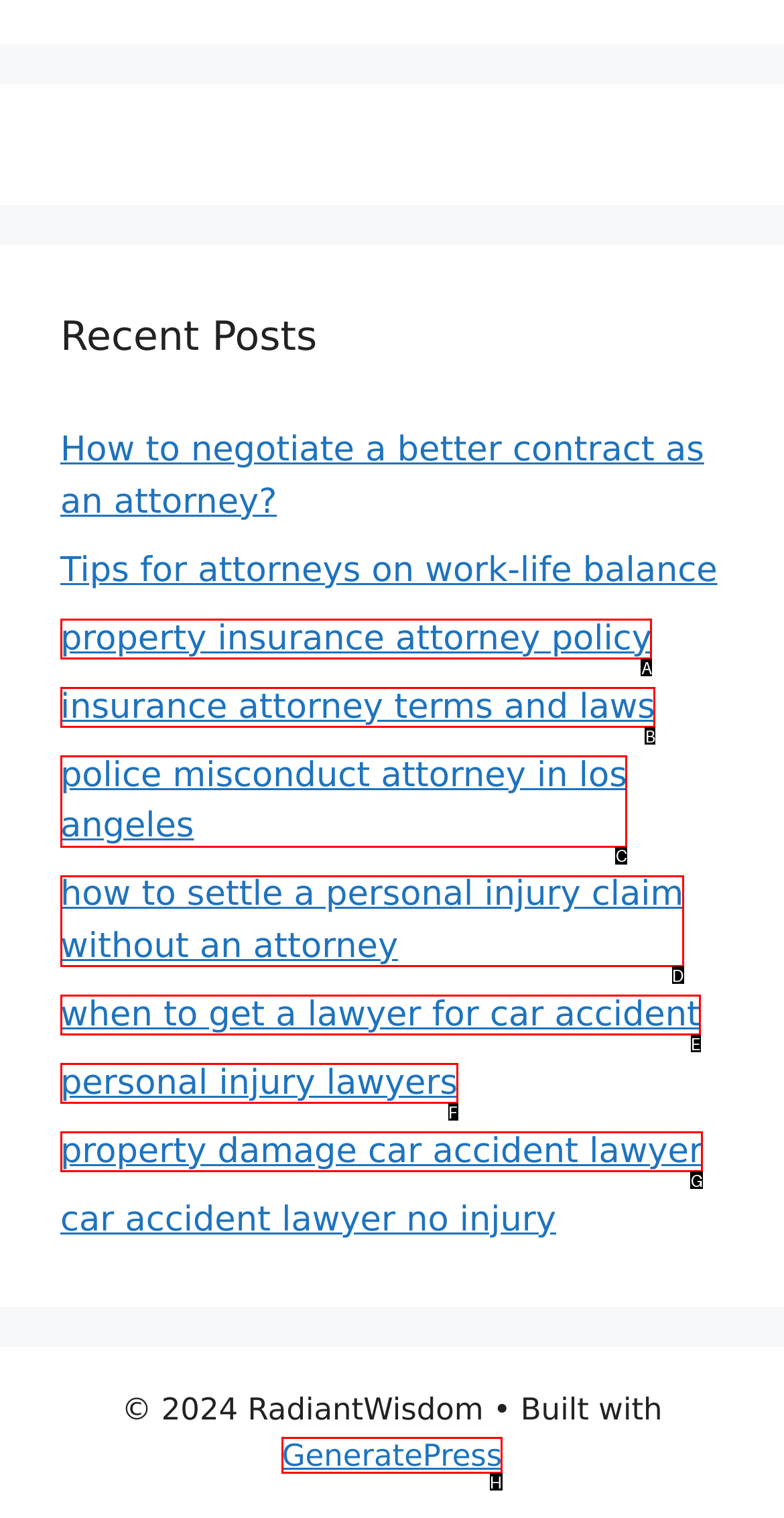Select the option that corresponds to the description: GeneratePress
Respond with the letter of the matching choice from the options provided.

H